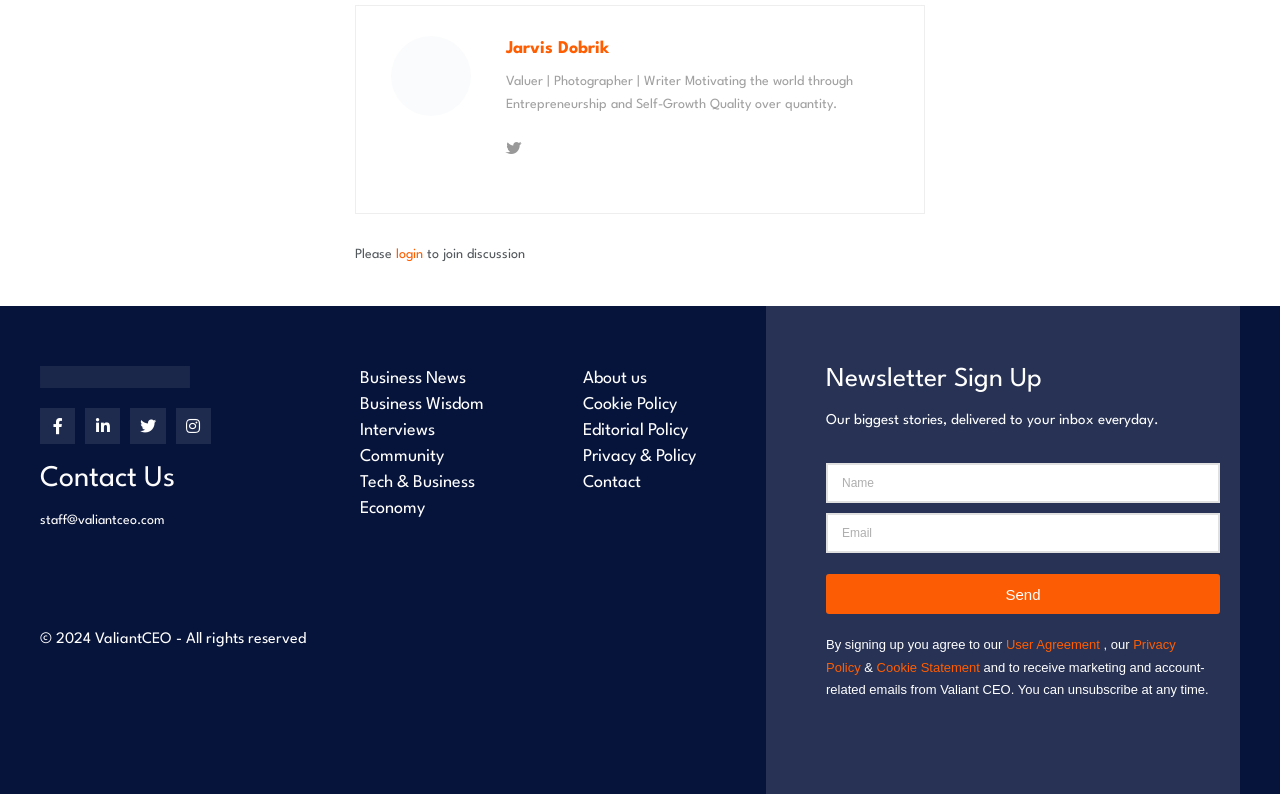Identify the bounding box coordinates of the area you need to click to perform the following instruction: "Send newsletter sign up request".

[0.645, 0.723, 0.953, 0.774]